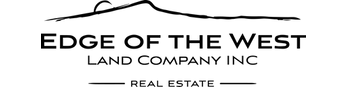Using the details in the image, give a detailed response to the question below:
What design element suggests themes of nature and open spaces?

The logo of Edge of the West Land Company Inc includes a simple graphic line that suggests a horizon or a landscape, evoking themes of nature and open spaces, which aligns with their mission to connect clients with properties in the region.